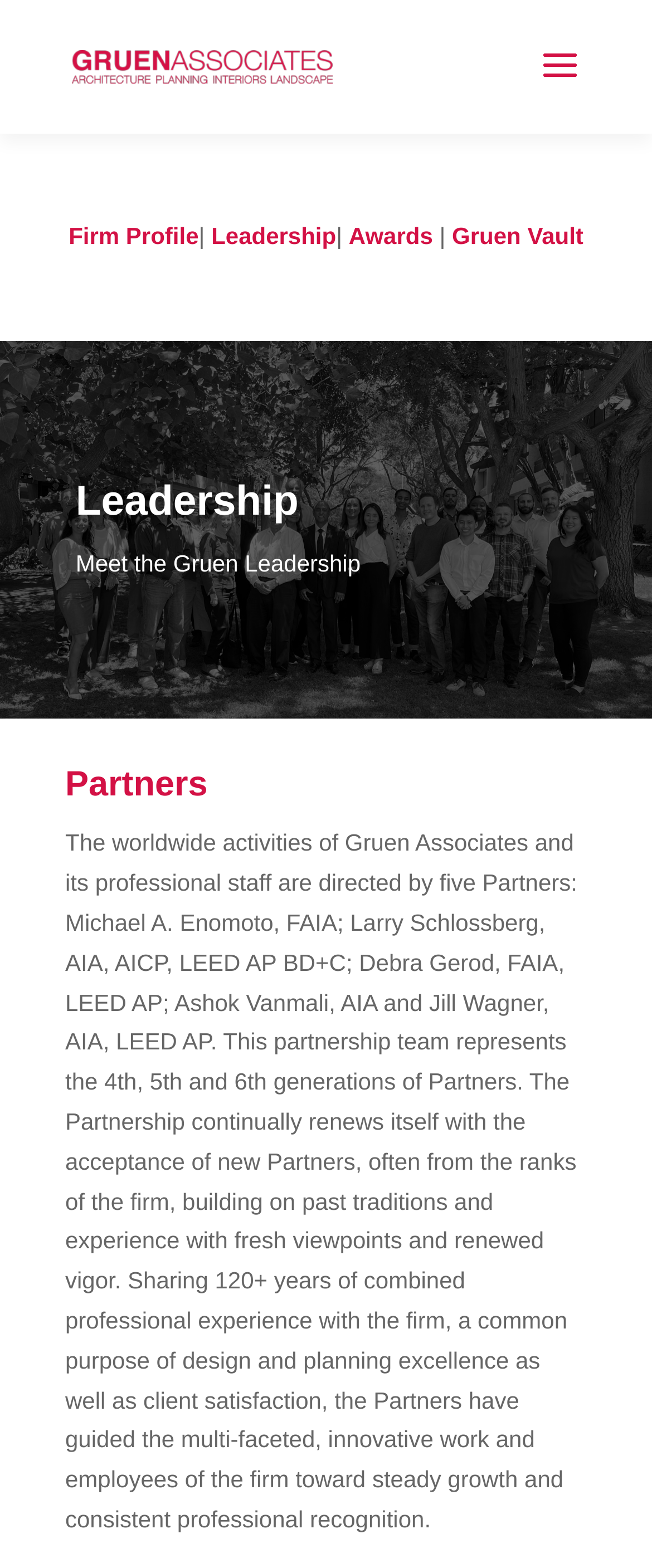Offer an in-depth caption of the entire webpage.

The webpage is about the leadership of Gruen Associates, a company that provides design and planning services. At the top left of the page, there is a logo of Gruen Associates, which is an image with a link to the company's homepage. 

Below the logo, there is a search bar that spans about half of the page width. To the right of the search bar, there are four links: "Firm Profile", "Leadership", "Awards", and "Gruen Vault". These links are arranged horizontally and are positioned near the top of the page.

Further down, there is a heading that reads "Leadership", which is centered on the page. Below this heading, there is a subheading that says "Meet the Gruen Leadership". 

Underneath the subheading, there is another heading that reads "Partners", which is positioned about halfway down the page. Below this heading, there is a block of text that describes the partners of Gruen Associates, including their names, titles, and a brief description of their roles and experience. This text block takes up most of the lower half of the page.